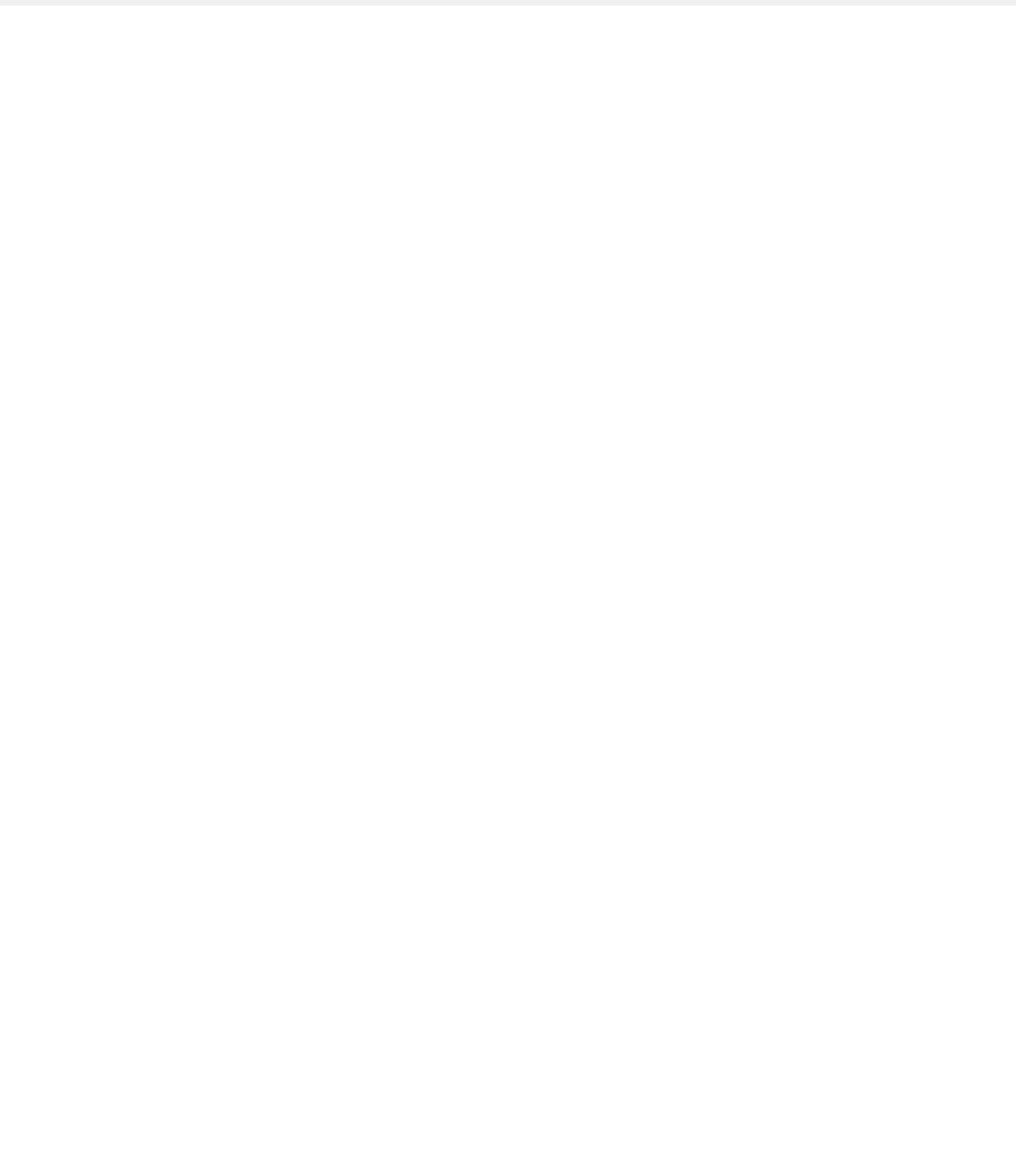Provide the bounding box coordinates of the UI element that matches the description: "The Highsnobiety Fragrance Guide".

[0.741, 0.493, 0.926, 0.505]